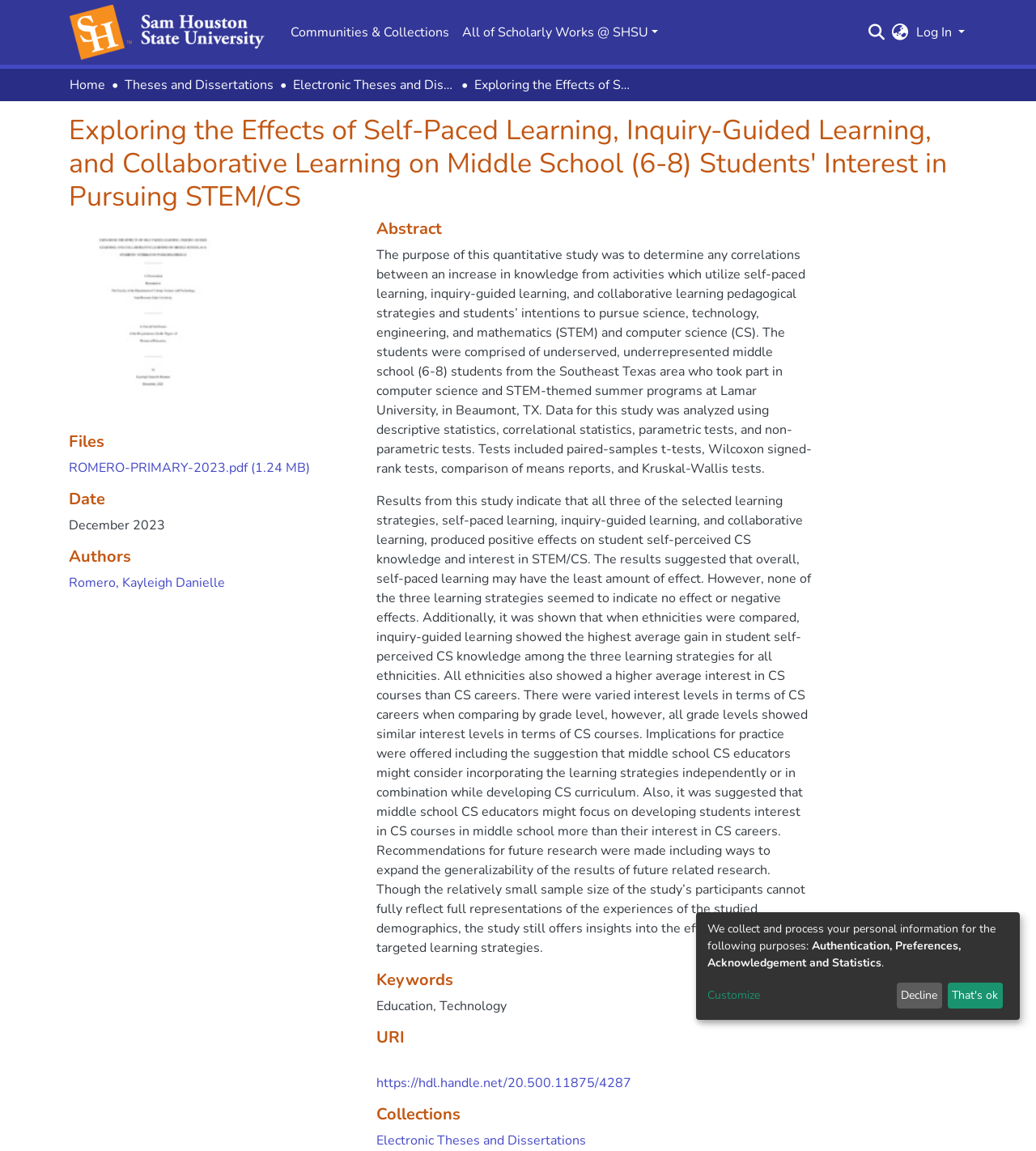Identify the bounding box coordinates for the UI element that matches this description: "https://hdl.handle.net/20.500.11875/4287".

[0.363, 0.281, 0.609, 0.296]